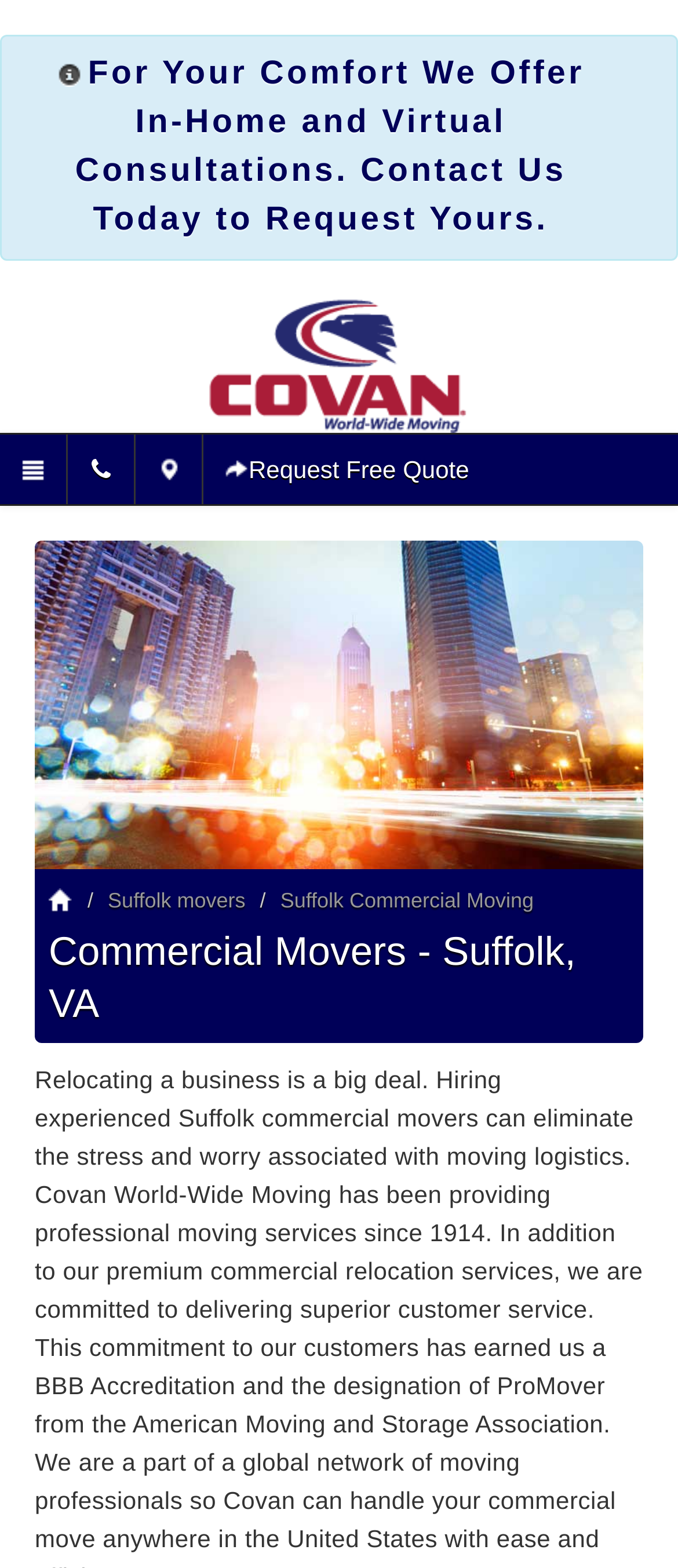Please identify the primary heading on the webpage and return its text.

Commercial Movers - Suffolk, VA